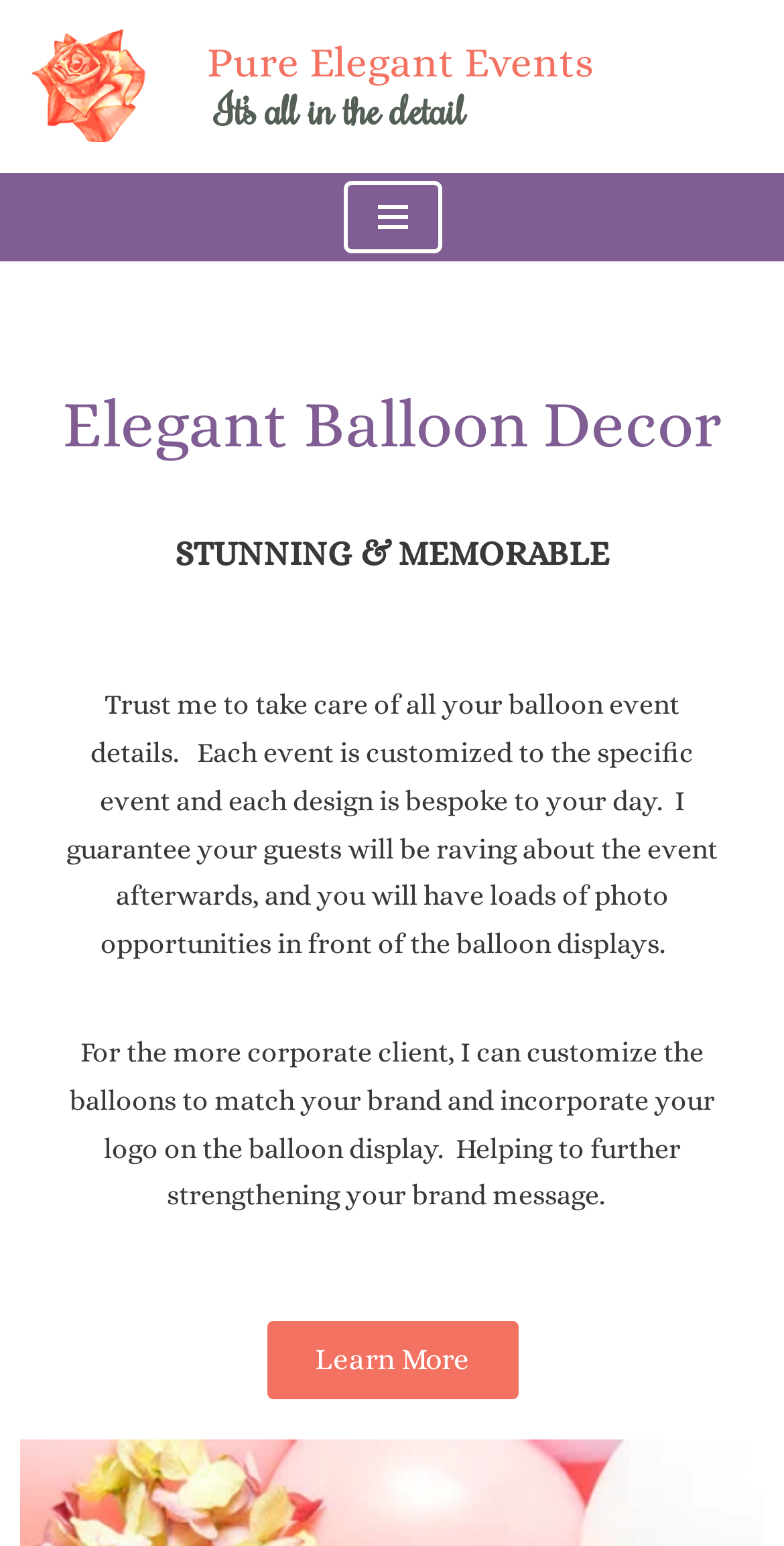Give the bounding box coordinates for the element described as: "Navigation Menu".

[0.437, 0.117, 0.563, 0.164]